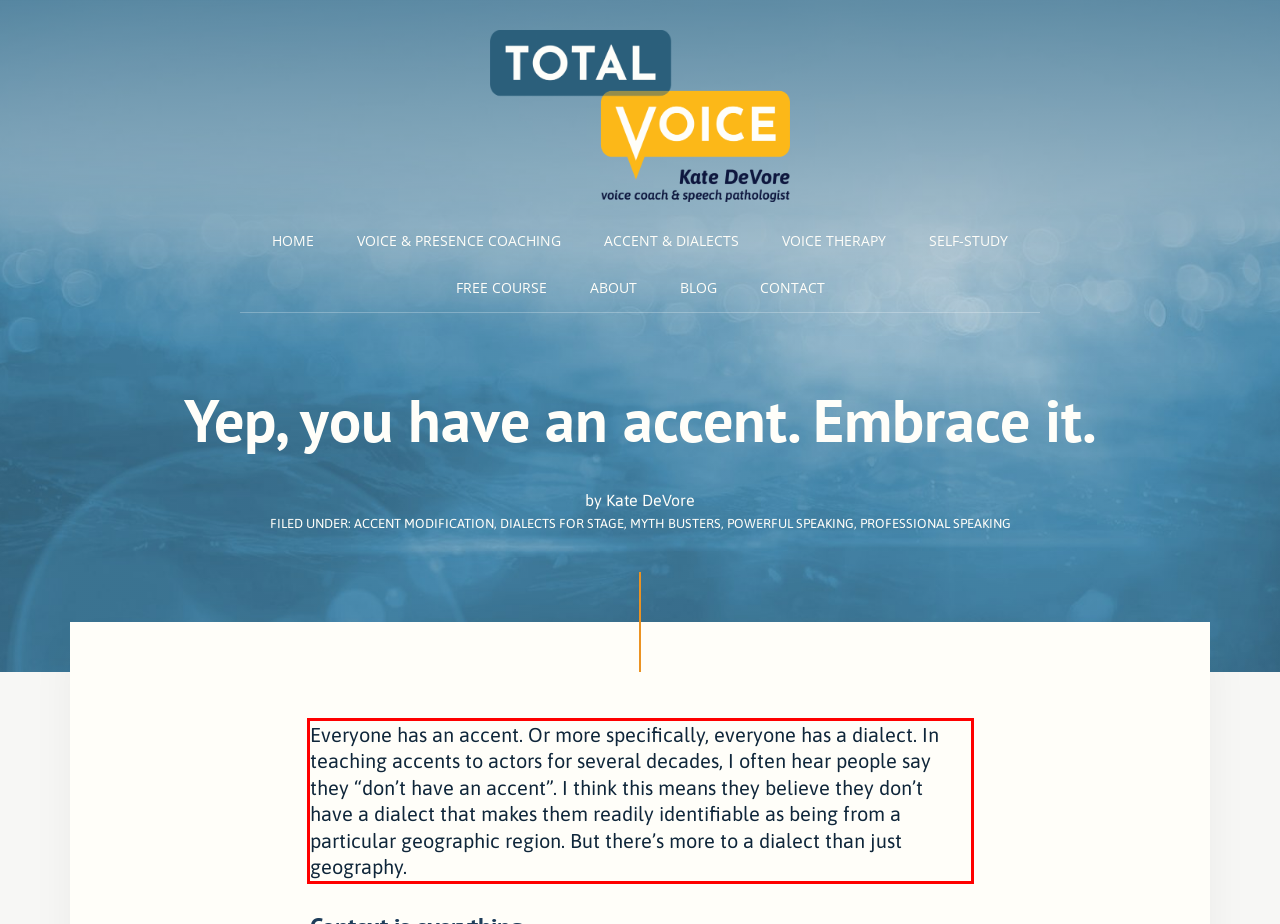From the given screenshot of a webpage, identify the red bounding box and extract the text content within it.

Everyone has an accent. Or more specifically, everyone has a dialect. In teaching accents to actors for several decades, I often hear people say they “don’t have an accent”. I think this means they believe they don’t have a dialect that makes them readily identifiable as being from a particular geographic region. But there’s more to a dialect than just geography.